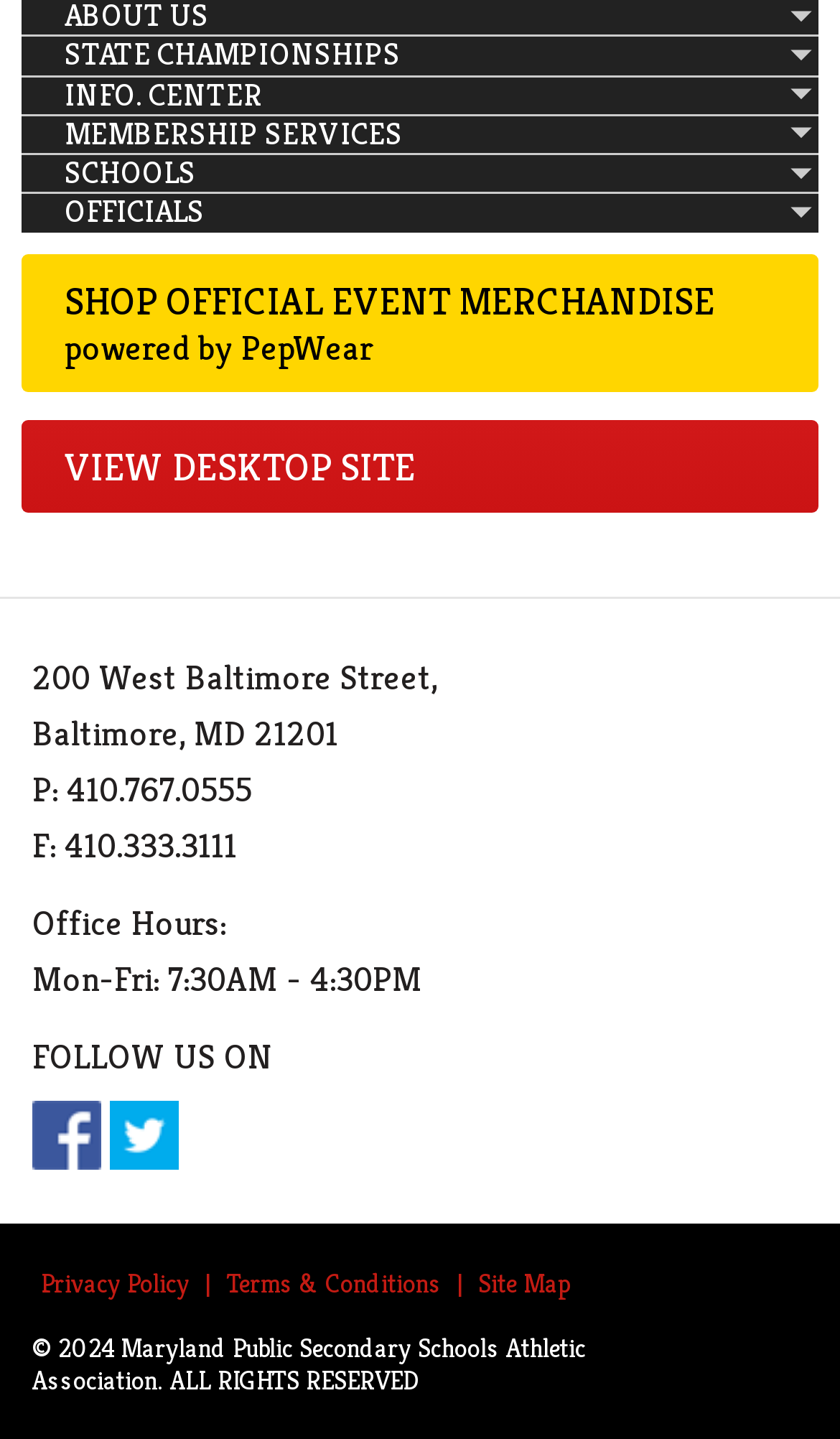Answer this question using a single word or a brief phrase:
What is the link to the Facebook page?

Facebook